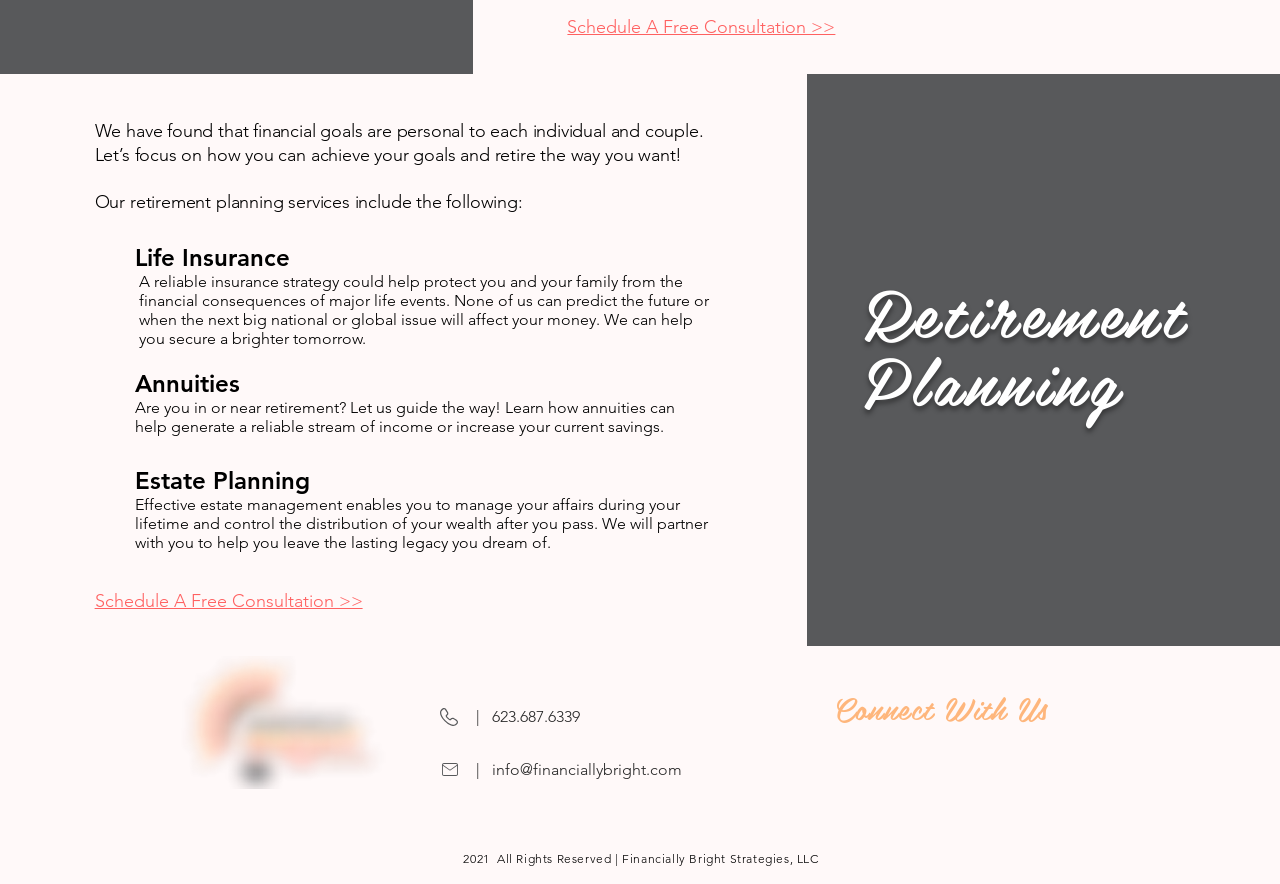Provide the bounding box coordinates in the format (top-left x, top-left y, bottom-right x, bottom-right y). All values are floating point numbers between 0 and 1. Determine the bounding box coordinate of the UI element described as: | 623.687.6339

[0.372, 0.8, 0.453, 0.822]